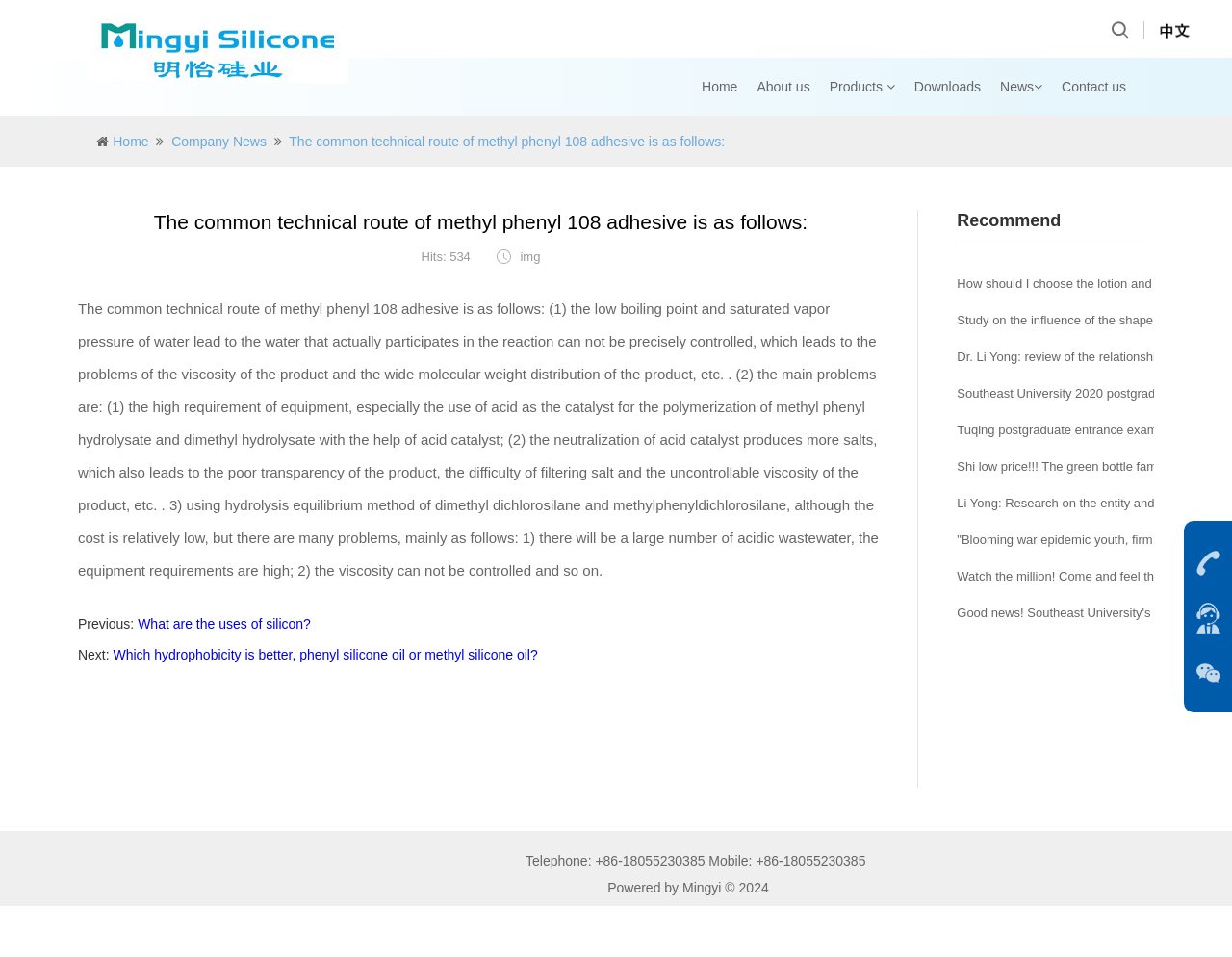Write an extensive caption that covers every aspect of the webpage.

The webpage appears to be an article about the common technical route of methyl phenyl 108 adhesive. At the top left, there is a logo of "Mingyi" with a link to the company's homepage. Next to the logo, there is a button and a link to an unknown page.

The main navigation menu is located at the top center, consisting of links to "Home", "About us", "Products", "Downloads", "News", and "Contact us". Below the navigation menu, there is a heading that displays the title of the article, "The common technical route of methyl phenyl 108 adhesive is as follows:", which is also a link.

The main content of the article is divided into several sections. The first section describes the problems of the traditional technical route, including the difficulty in controlling the viscosity of the product and the wide molecular weight distribution. The second section discusses the main problems of the traditional route, such as the high requirement of equipment and the poor transparency of the product.

At the bottom of the article, there are links to previous and next articles, titled "What are the uses of silicon?" and "Which hydrophobicity is better, phenyl silicone oil or methyl silicone oil?", respectively.

On the right side of the article, there is a recommendation section with a link to an article titled "How should I choose the lotion and cream?". Below the recommendation section, there are three unknown links.

At the bottom of the page, there is a footer section that displays the company's contact information, including telephone and mobile numbers, as well as a copyright notice.